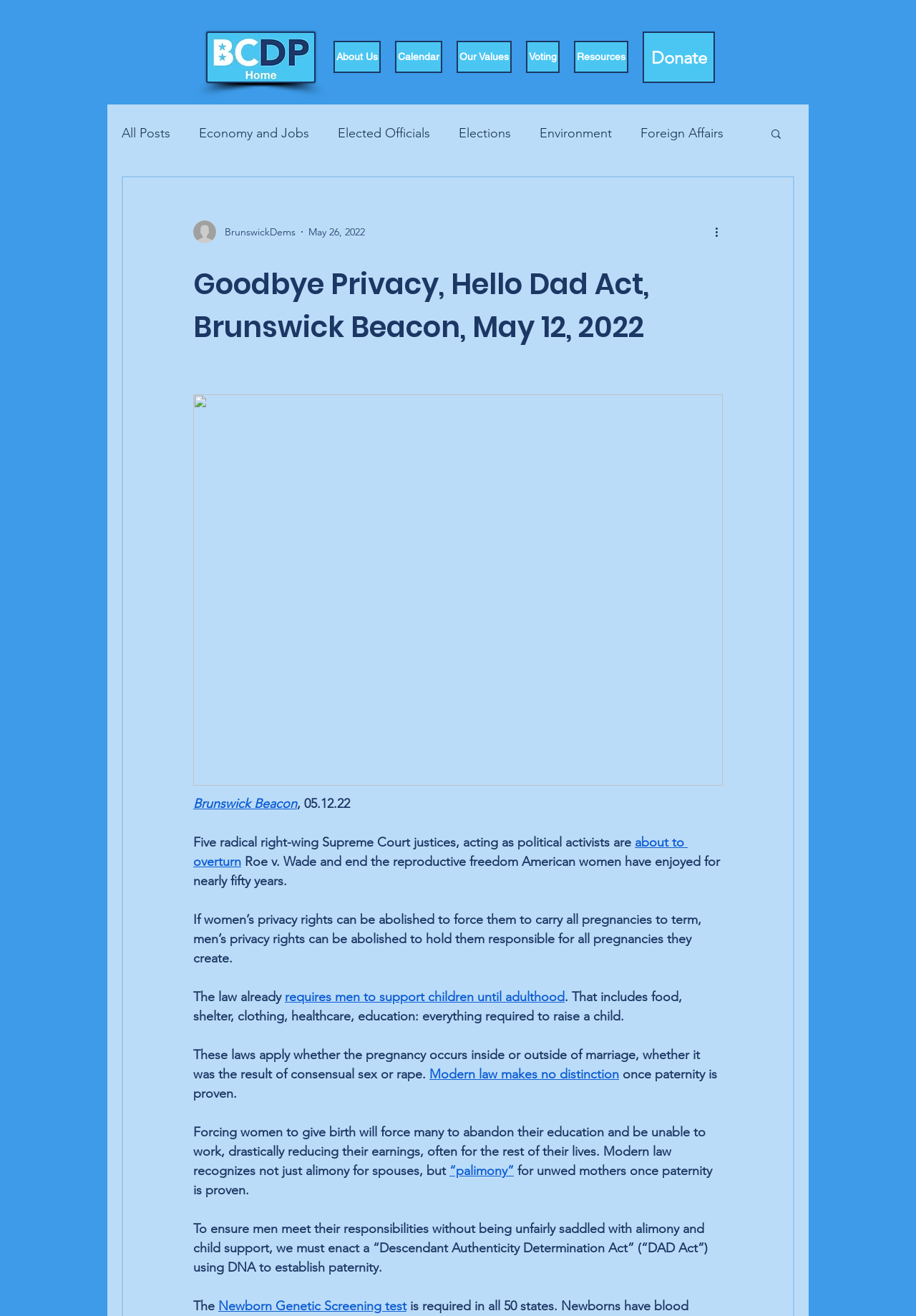What is the main topic of the article?
Based on the content of the image, thoroughly explain and answer the question.

The main topic of the article is about reproductive freedom, specifically the potential overturning of Roe v. Wade and the impact on women's privacy rights.